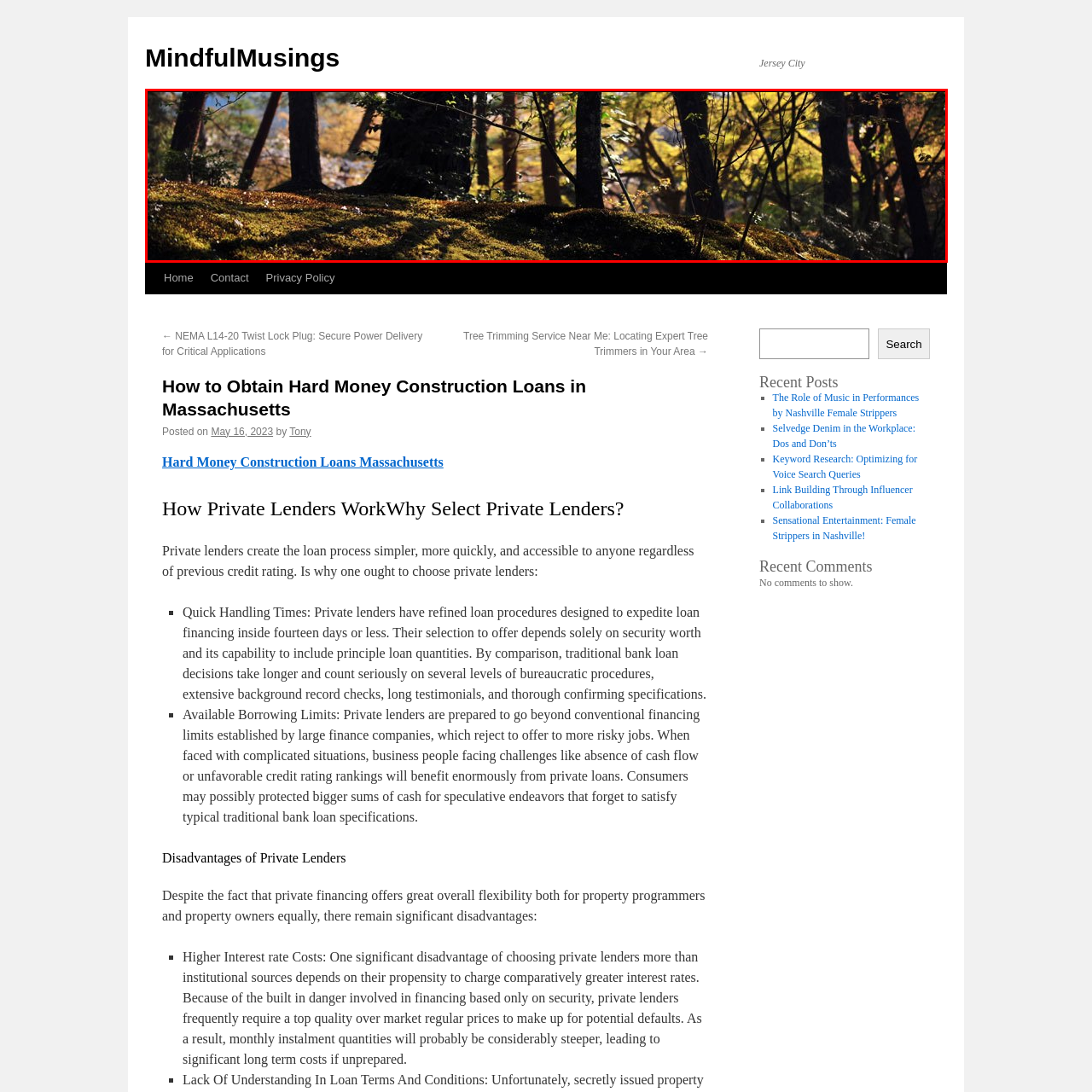Is the atmosphere of the forest peaceful?
Examine the visual content inside the red box and reply with a single word or brief phrase that best answers the question.

Yes